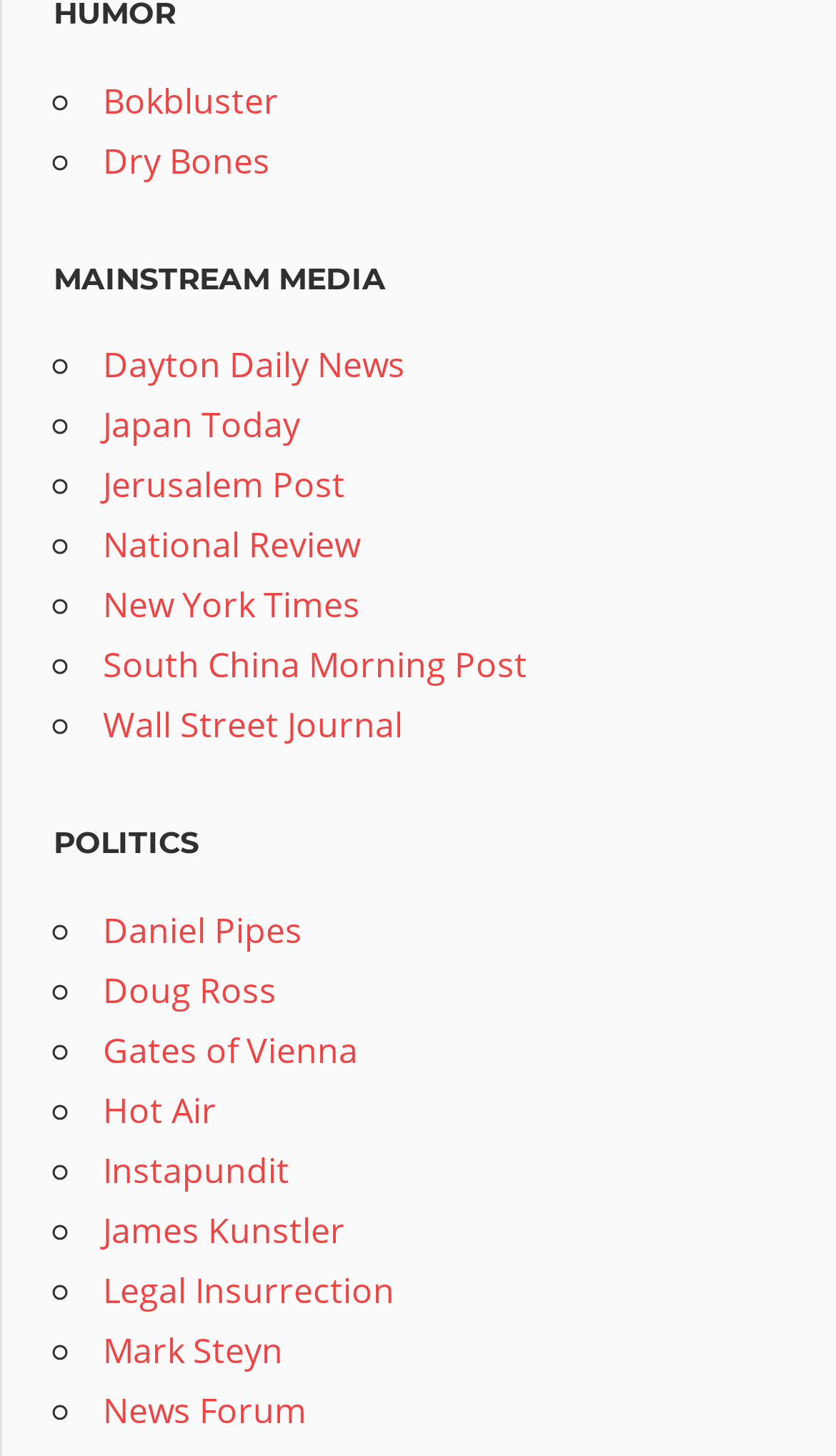Using the description "South China Morning Post", locate and provide the bounding box of the UI element.

[0.123, 0.44, 0.631, 0.473]